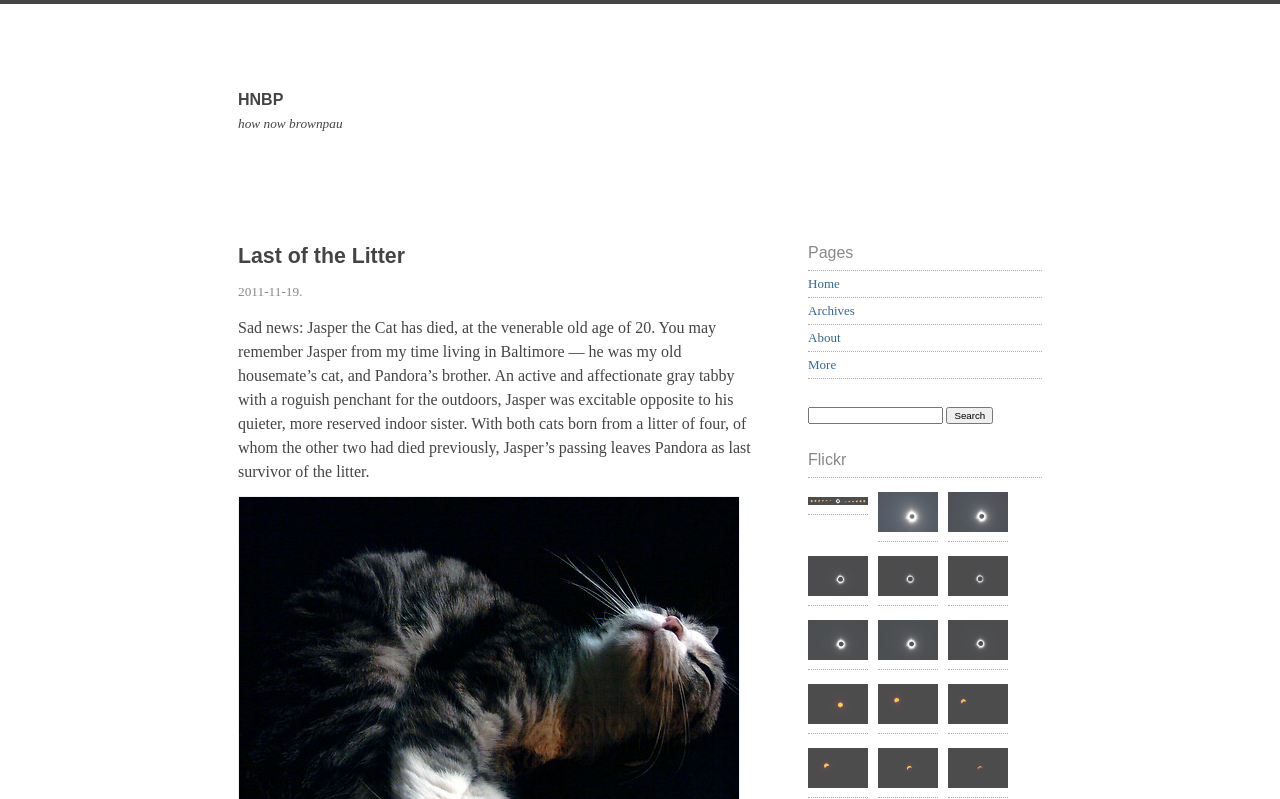Refer to the image and offer a detailed explanation in response to the question: What is the name of Jasper's sister?

The webpage mentions 'Pandora’s brother' when talking about Jasper, indicating that Pandora is Jasper's sister.